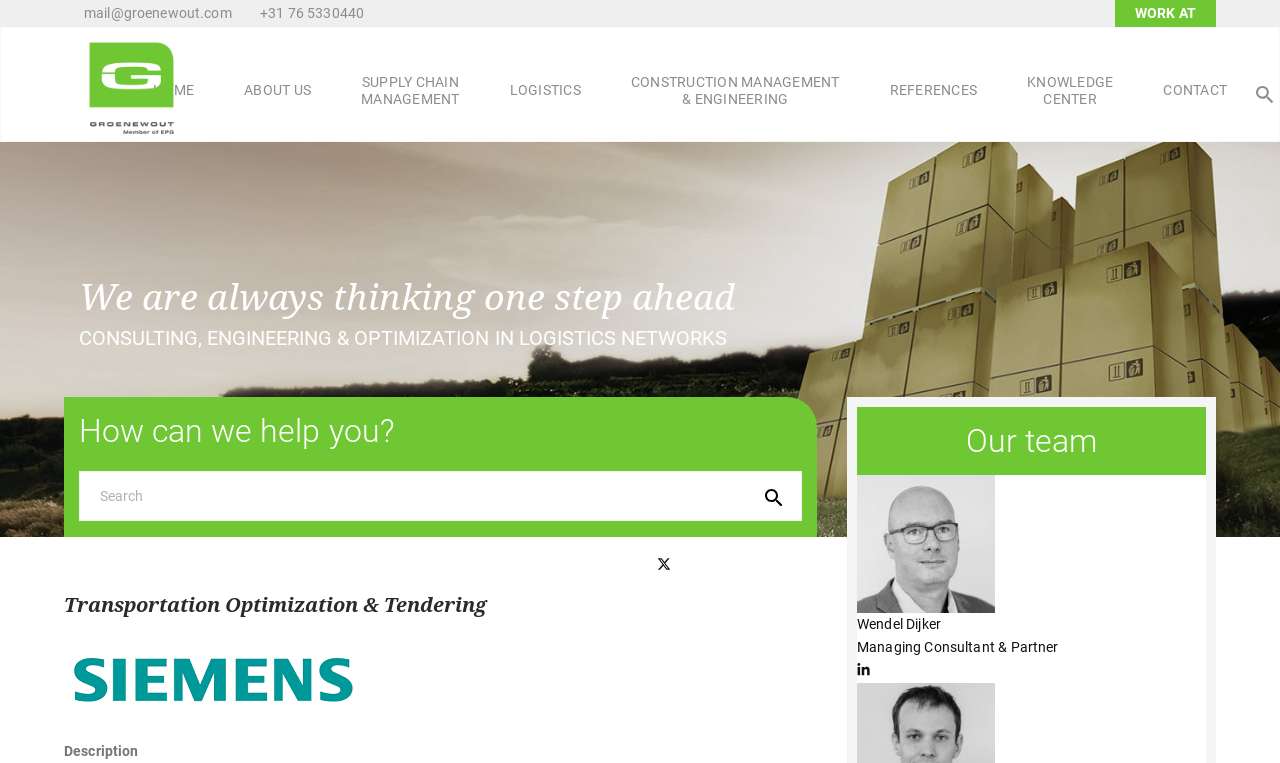What is the company's phone number?
Based on the image, answer the question with a single word or brief phrase.

+31 76 5330440